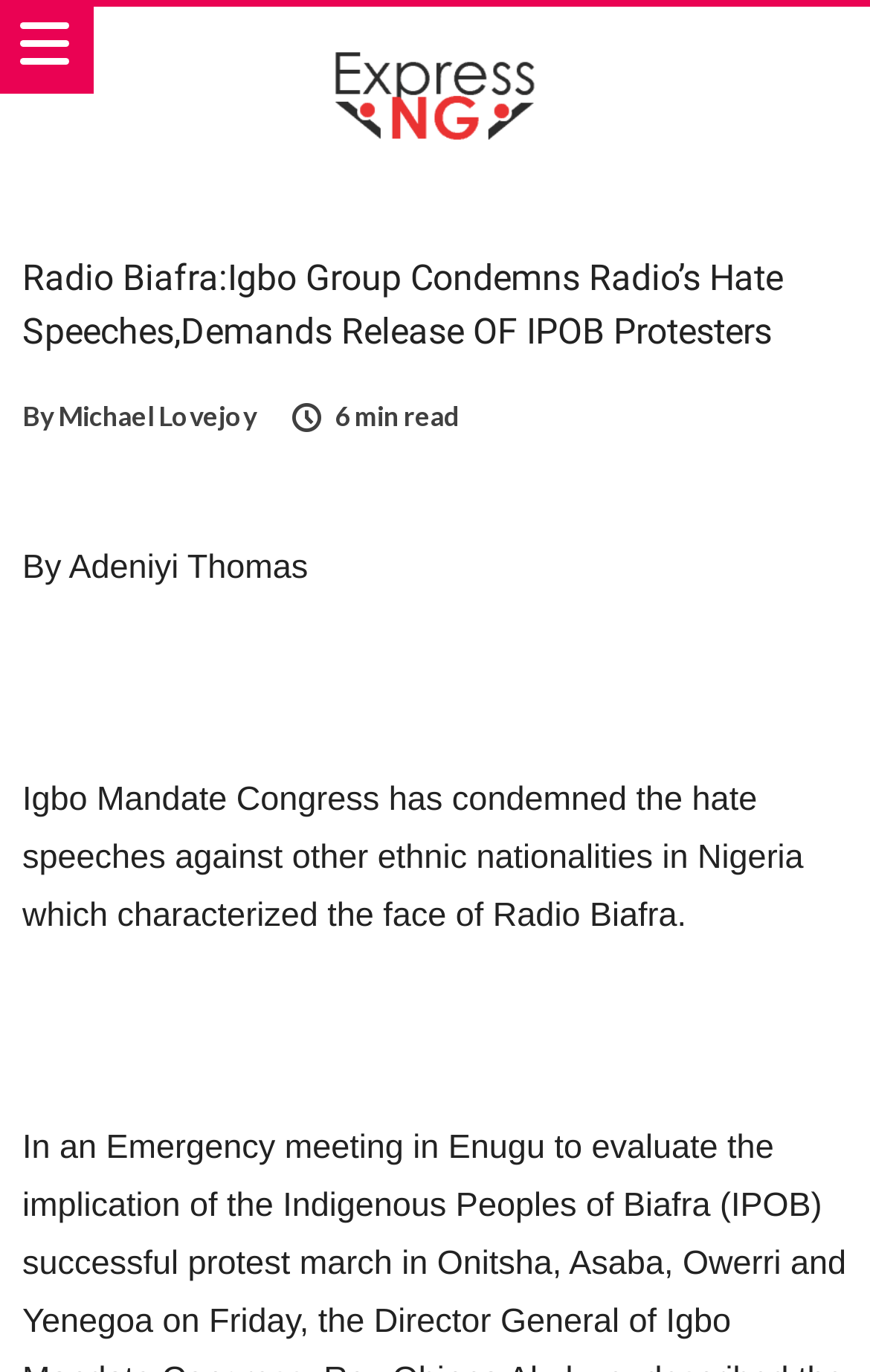Give a comprehensive overview of the webpage, including key elements.

The webpage appears to be a news article from Entertainment Express, with a heading that reads "Radio Biafra:Igbo Group Condemns Radio’s Hate Speeches,Demands Release OF IPOB Protesters". At the top of the page, there is a logo and a link to Entertainment Express, positioned near the center of the page. 

Below the heading, there is a section with the author's name, "By Adeniyi Thomas", and a timestamp, "6 min read". The main content of the article starts with a paragraph that summarizes the Igbo Mandate Congress's condemnation of hate speeches against other ethnic nationalities in Nigeria, which were prevalent on Radio Biafra. This paragraph is positioned near the top-left of the page.